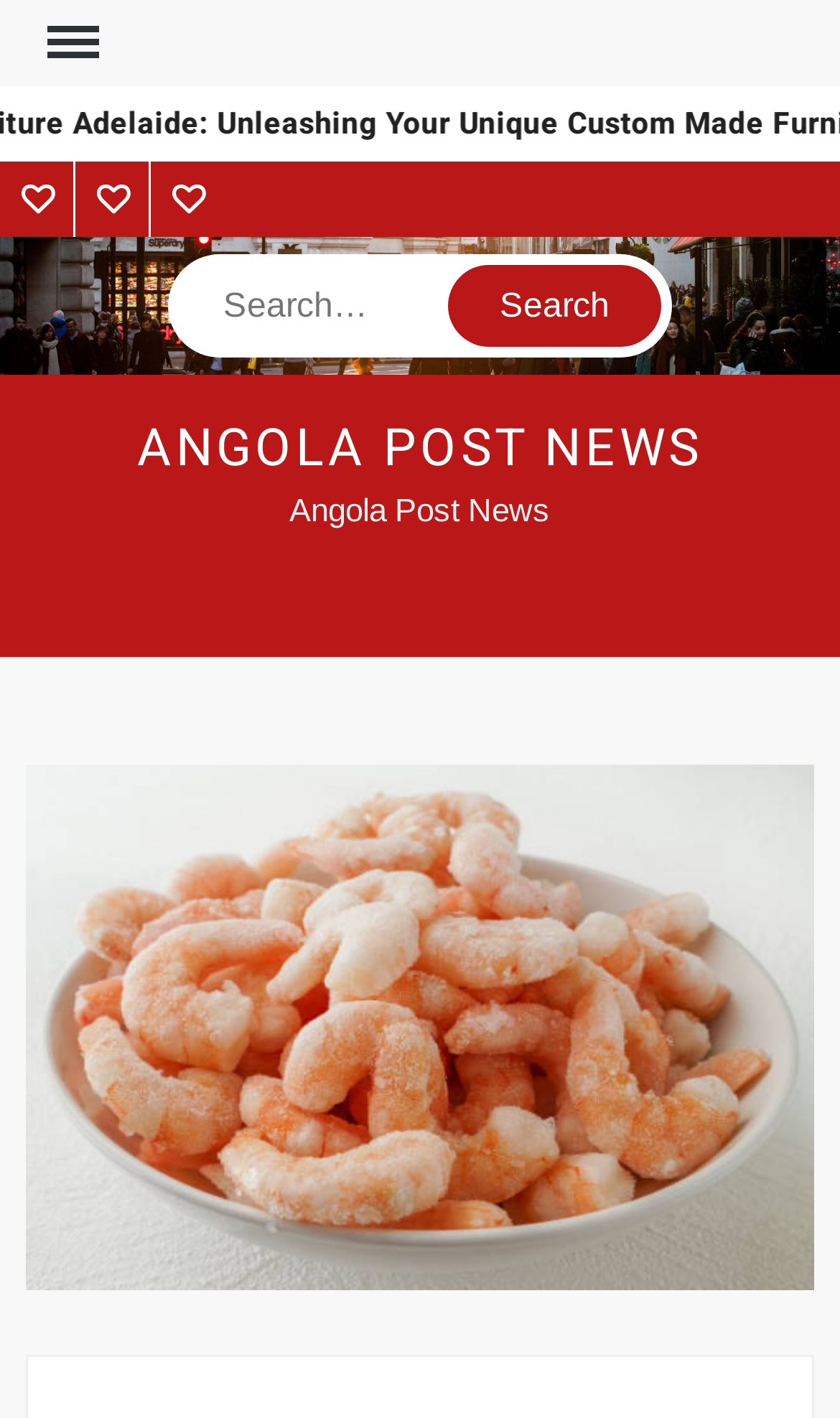Is the primary menu expanded?
We need a detailed and exhaustive answer to the question. Please elaborate.

I checked the button with the text 'Menu' and found that it has an attribute 'expanded: False', which indicates that the primary menu is not expanded.